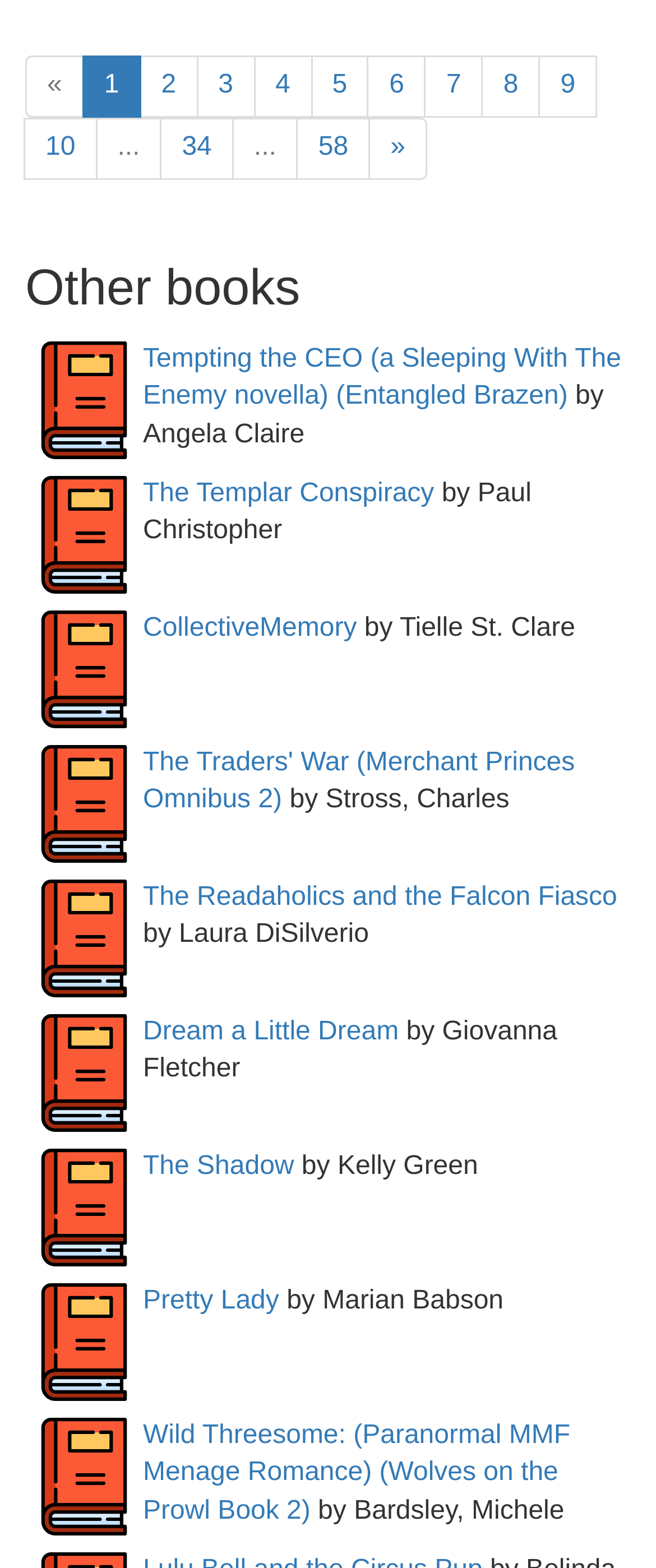Can you give a detailed response to the following question using the information from the image? How many books are listed on this page?

I counted the number of link elements with book titles and authors, and found 10 books listed on this page.